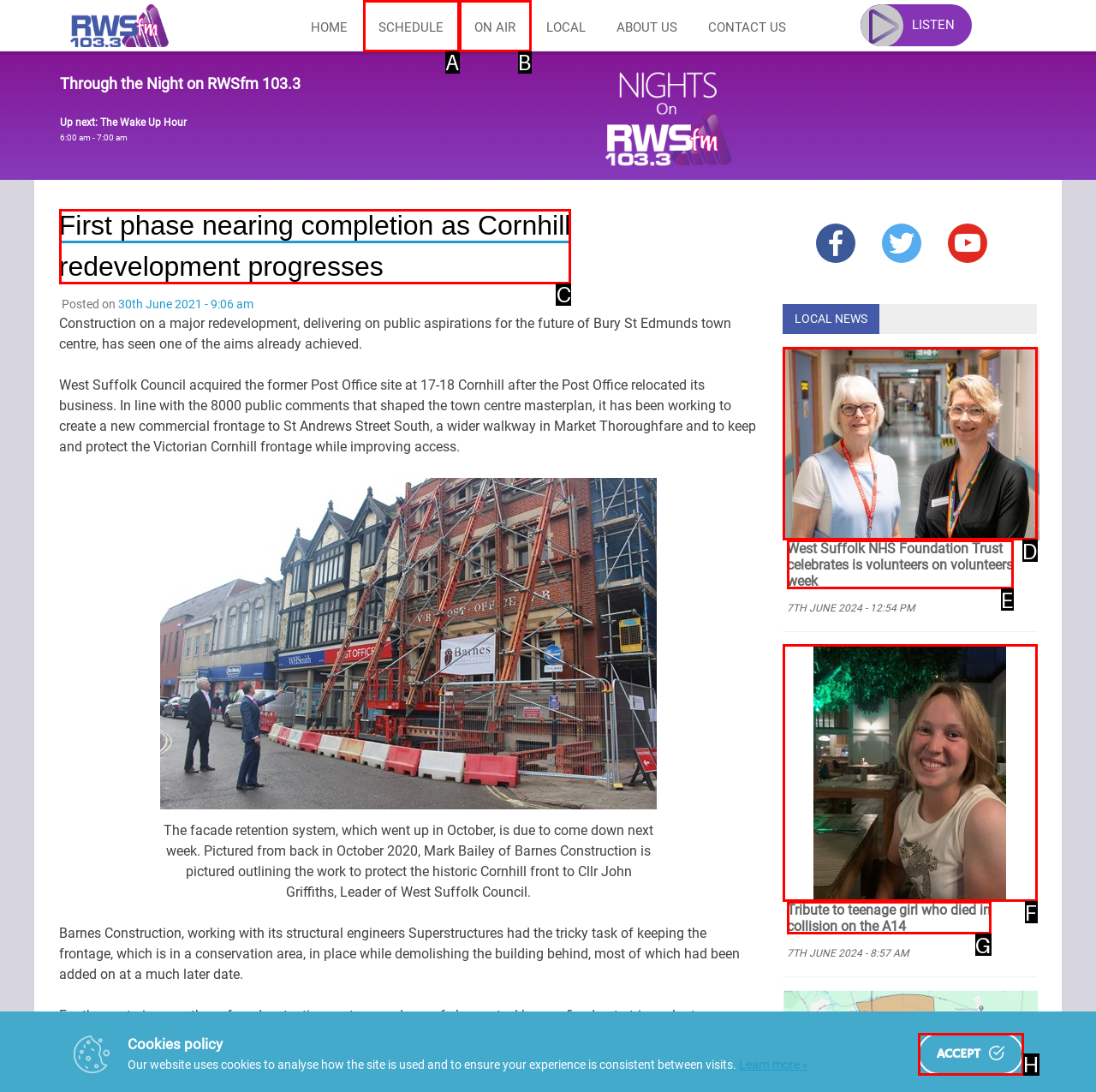Choose the letter of the option you need to click to Read the news about Cornhill redevelopment. Answer with the letter only.

C